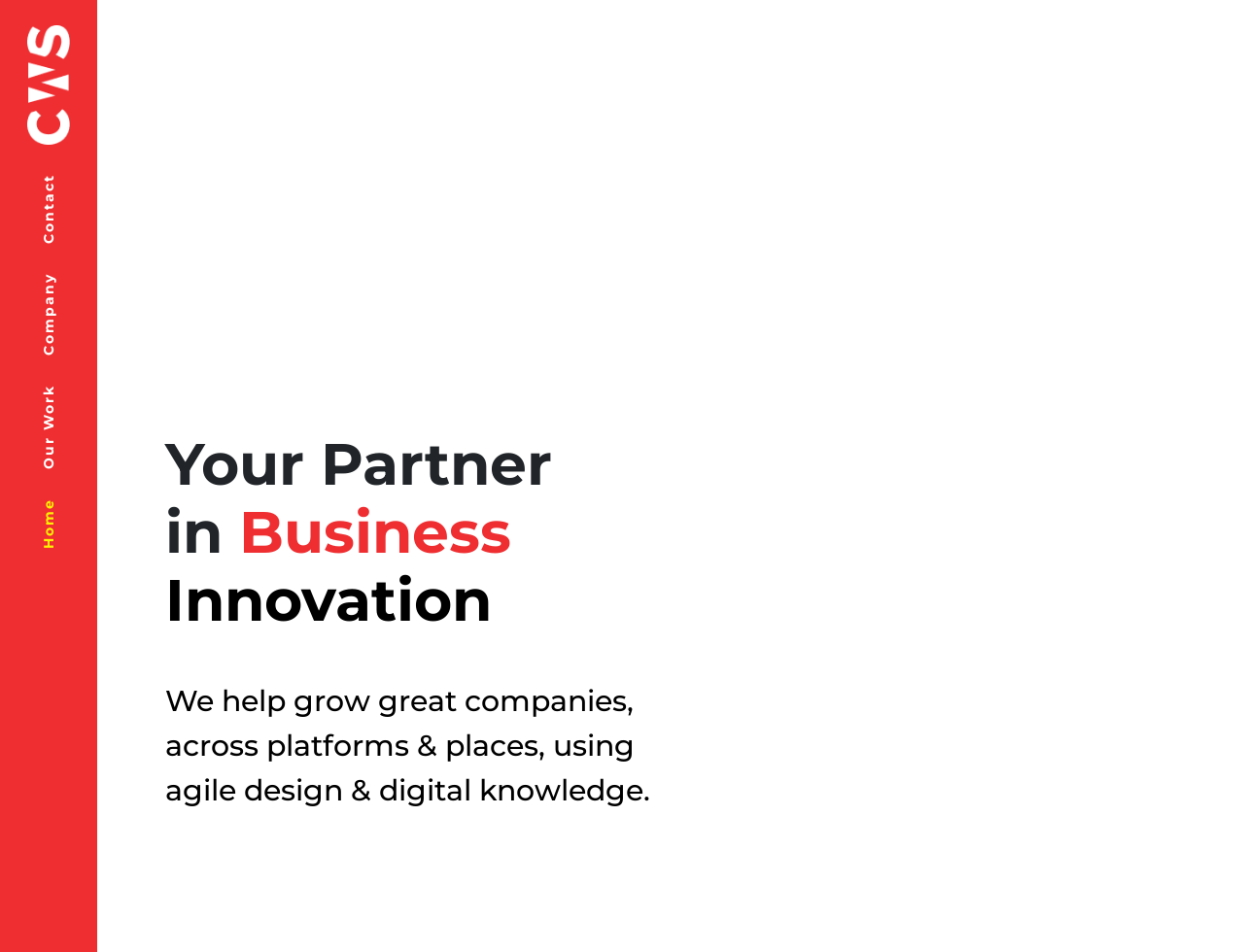How many main navigation links are there?
Could you answer the question in a detailed manner, providing as much information as possible?

I can see that there are four main navigation links on the top of the webpage, which are 'Home', 'Our Work', 'Company', and 'Contact'. These links are likely to be the main navigation links on the webpage.